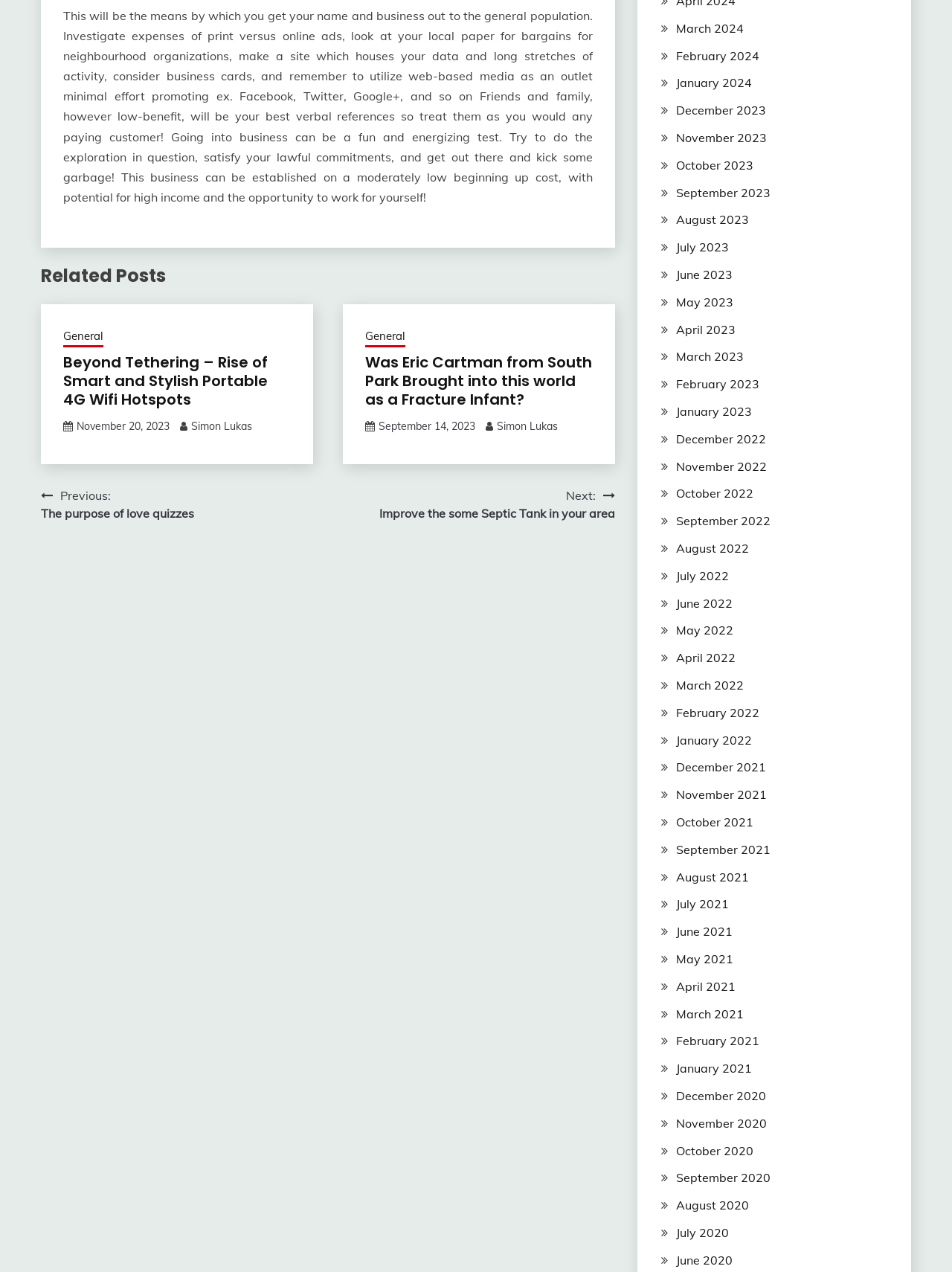Use a single word or phrase to answer the question: What is the category of the post 'General'?

General